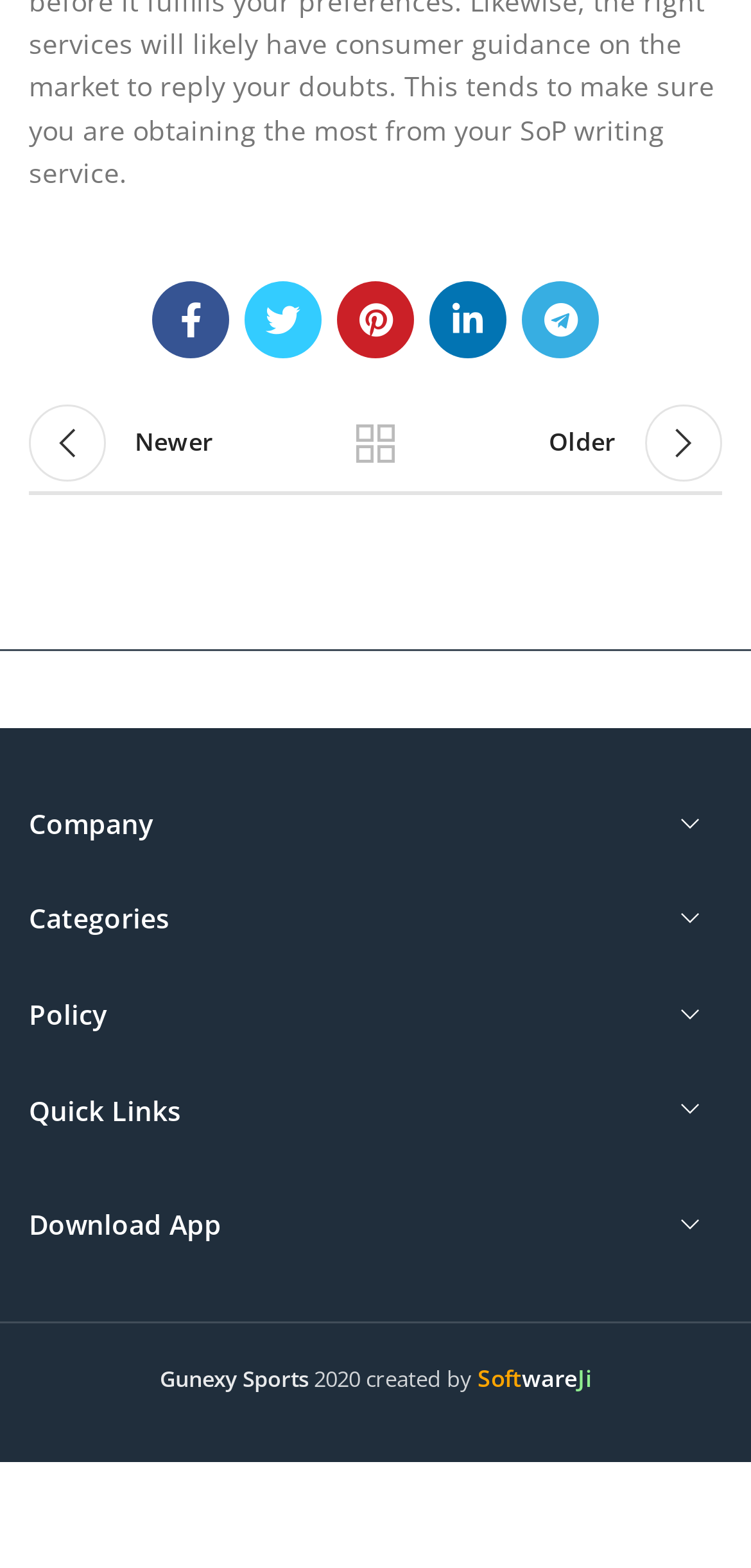What is the company name? Look at the image and give a one-word or short phrase answer.

Gunexy Sports